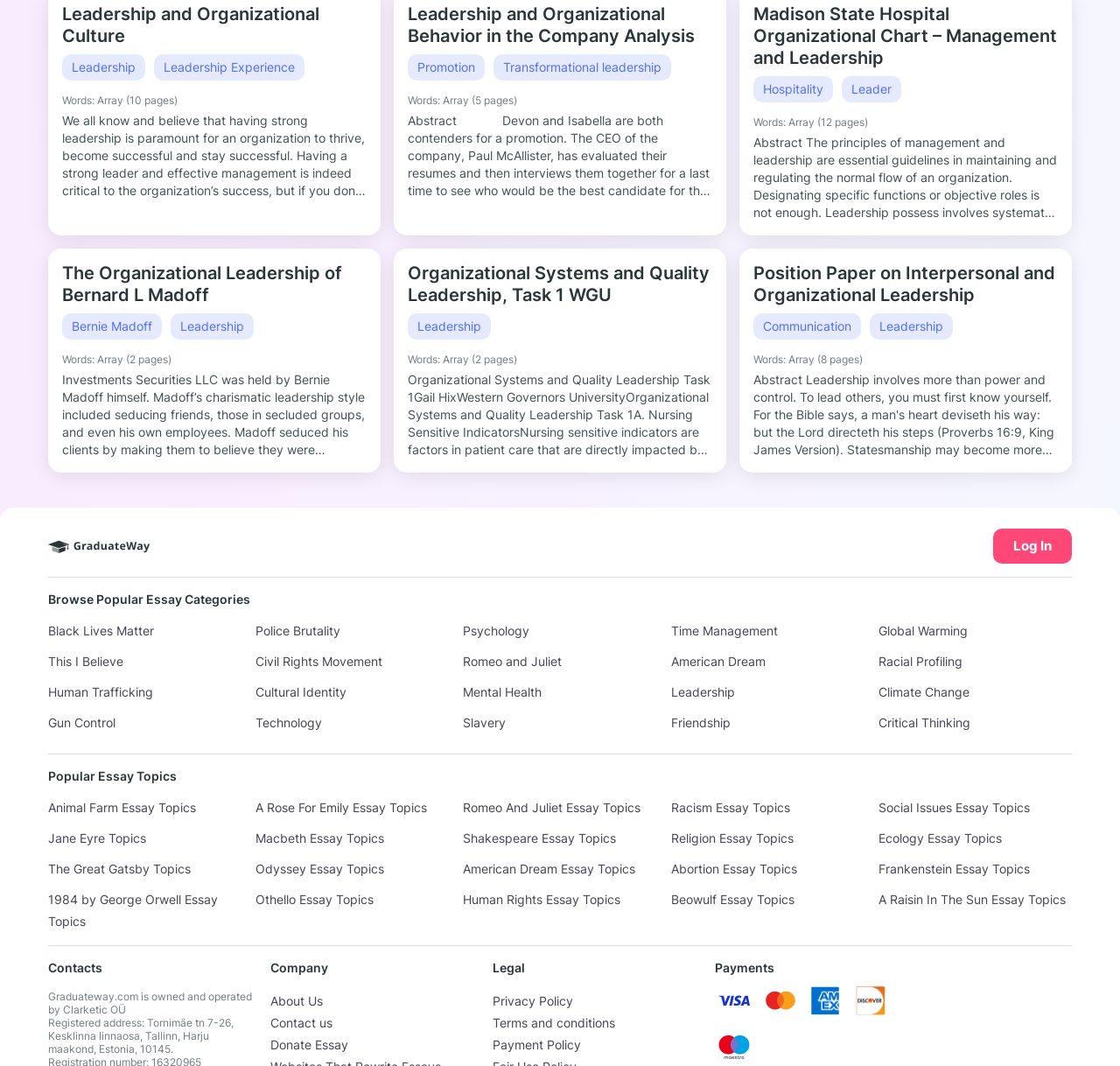Please find the bounding box coordinates of the element's region to be clicked to carry out this instruction: "Click on the 'Leadership' link".

[0.599, 0.642, 0.656, 0.656]